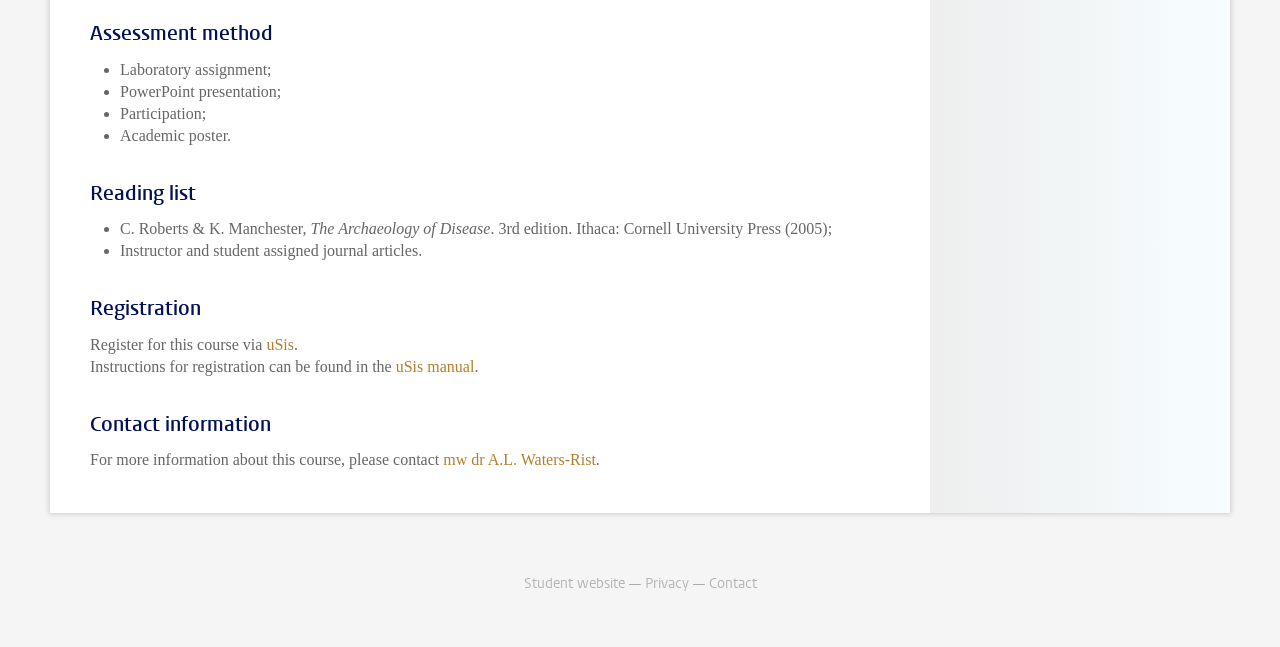What is the assessment method?
Please provide a full and detailed response to the question.

The assessment method is mentioned in the webpage under the 'Assessment method' heading, which includes laboratory assignment, PowerPoint presentation, participation, and academic poster.